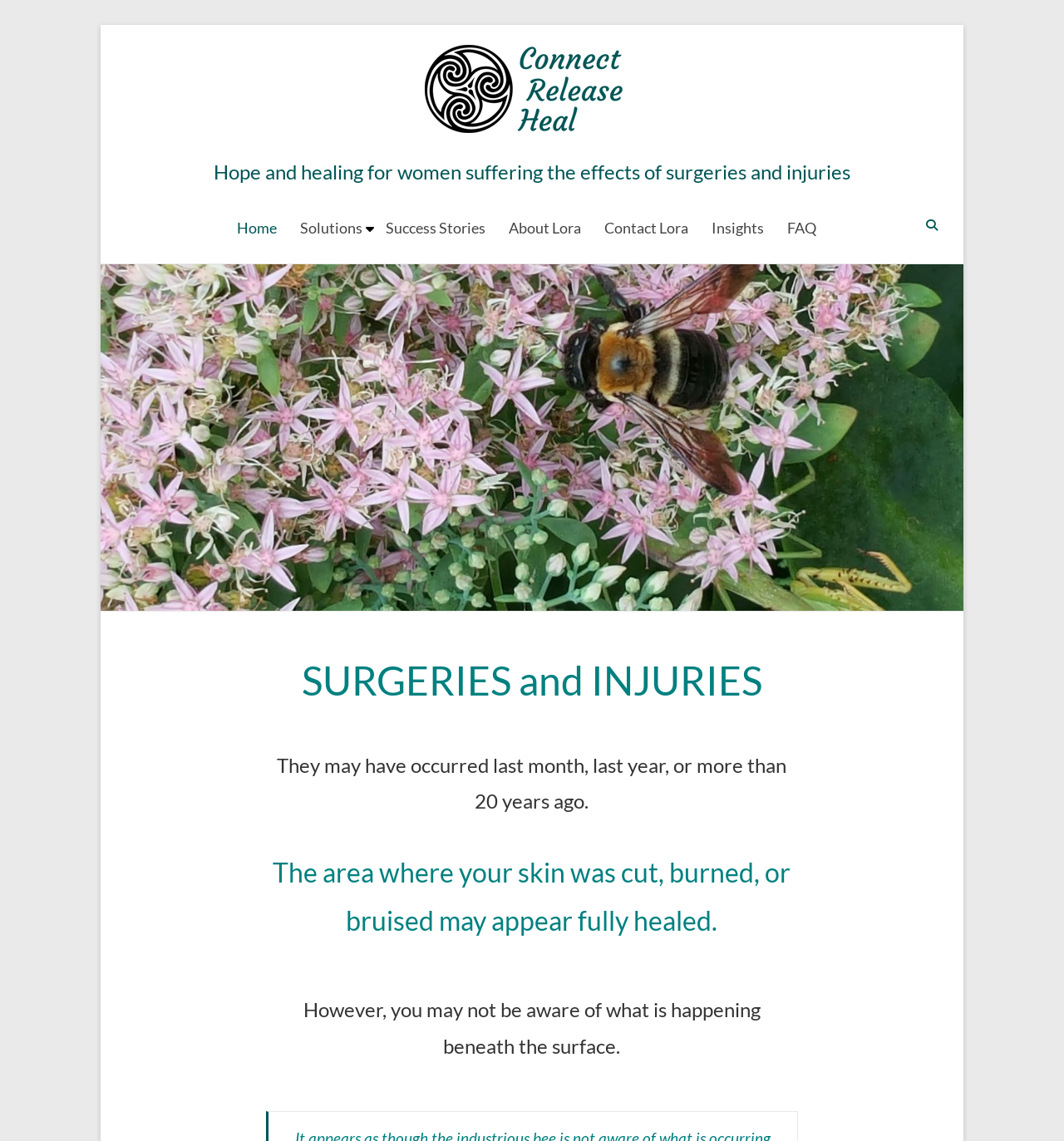Locate the bounding box coordinates of the element to click to perform the following action: 'Click the logo'. The coordinates should be given as four float values between 0 and 1, in the form of [left, top, right, bottom].

[0.395, 0.034, 0.59, 0.046]